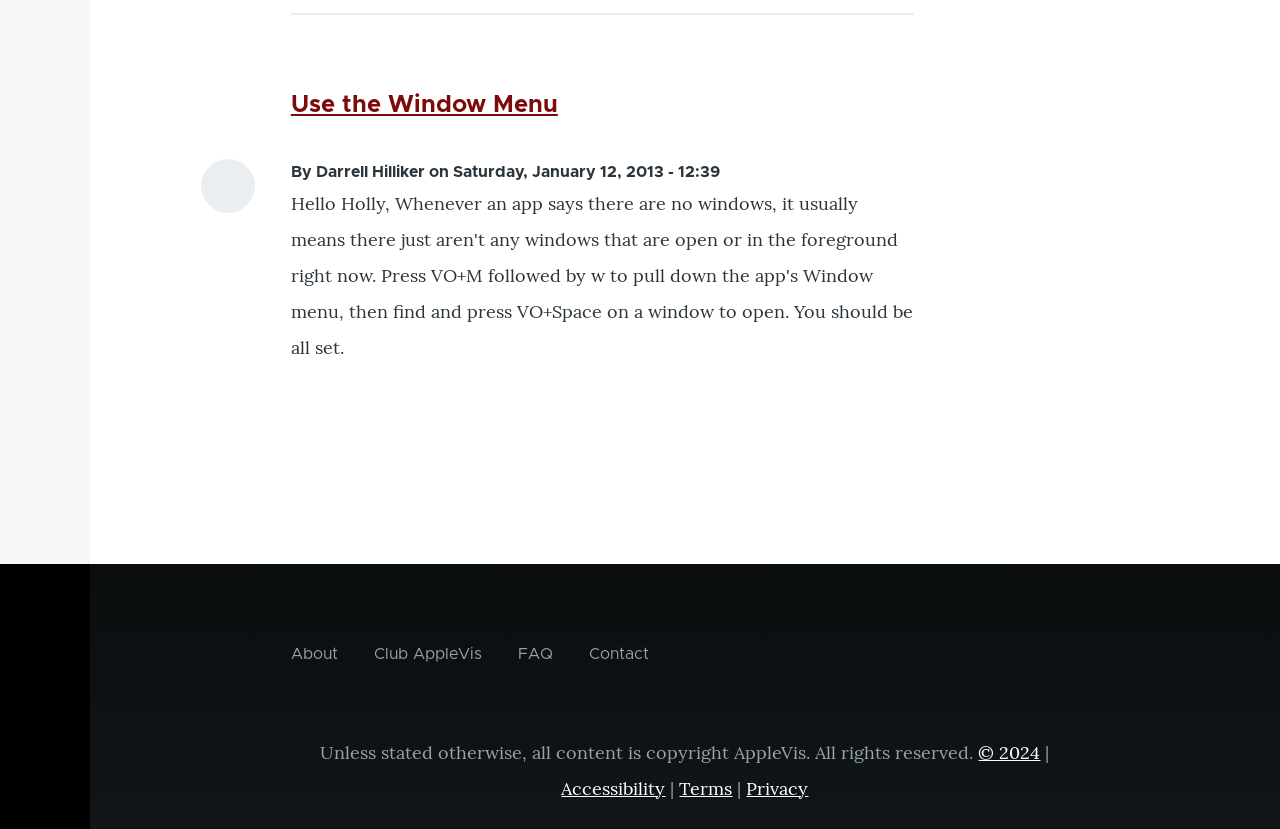How many sections are there in the webpage?
Using the details from the image, give an elaborate explanation to answer the question.

The webpage has three main sections: the article section, the navigation section, and the footer section.